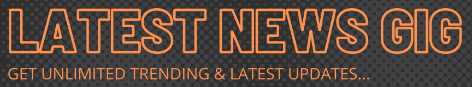Provide a single word or phrase answer to the question: 
What is the purpose of the tagline?

To emphasize timely news